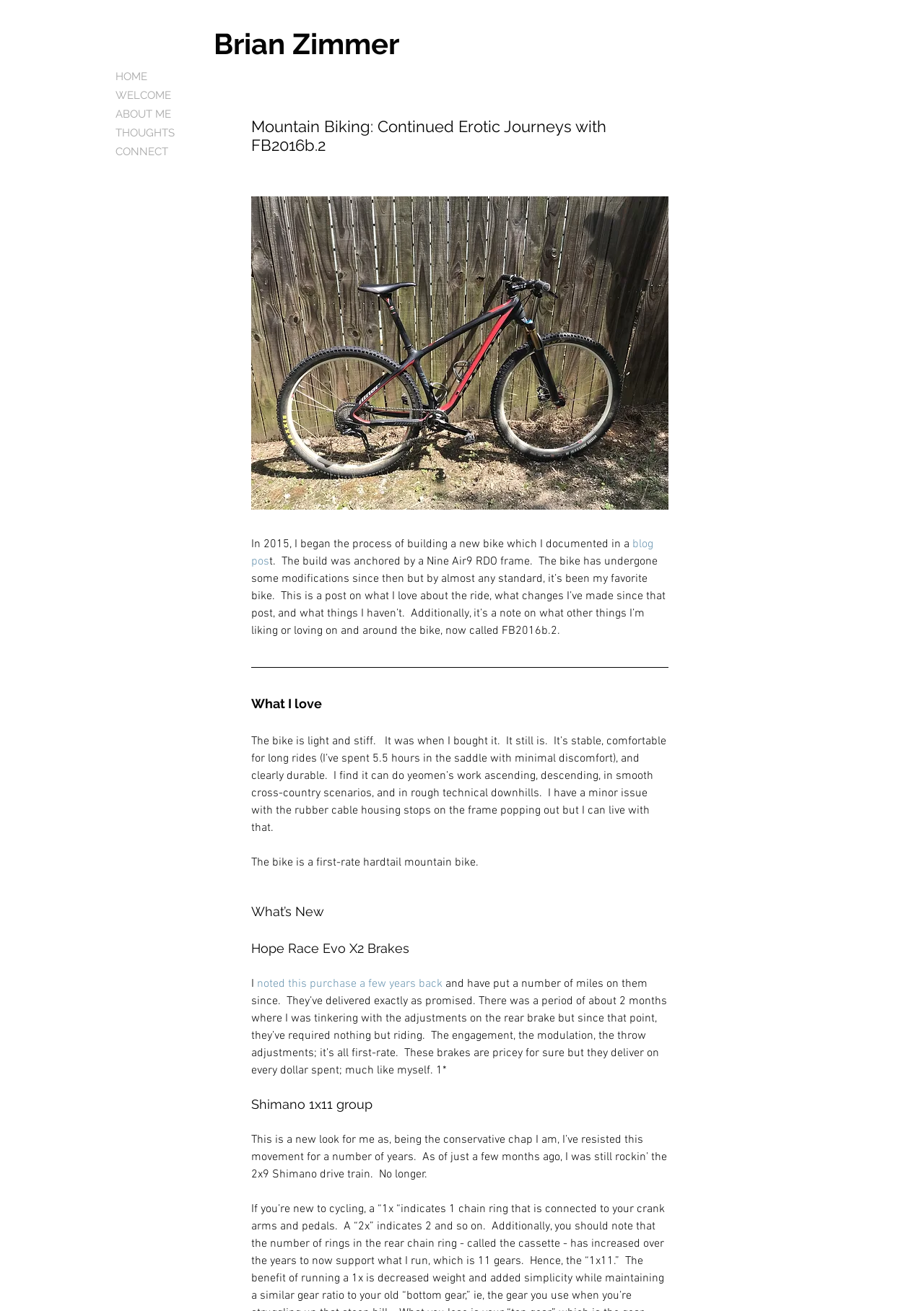Given the element description: "blog pos", predict the bounding box coordinates of this UI element. The coordinates must be four float numbers between 0 and 1, given as [left, top, right, bottom].

[0.272, 0.411, 0.71, 0.433]